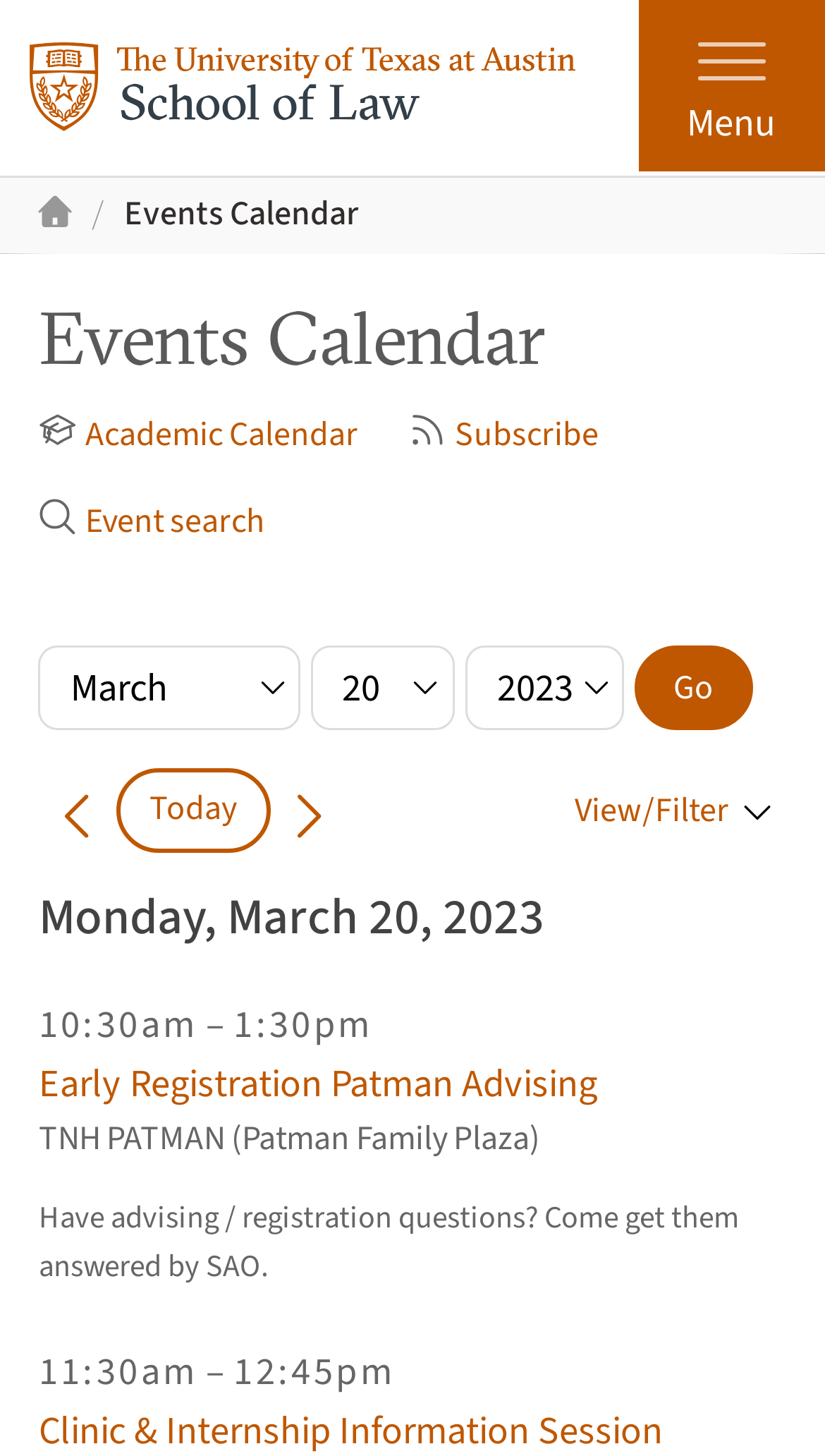What is the current date being viewed?
Please ensure your answer is as detailed and informative as possible.

The answer can be found in the heading 'Now viewing: Monday, March 20, 2023' which is located at the top of the events list.